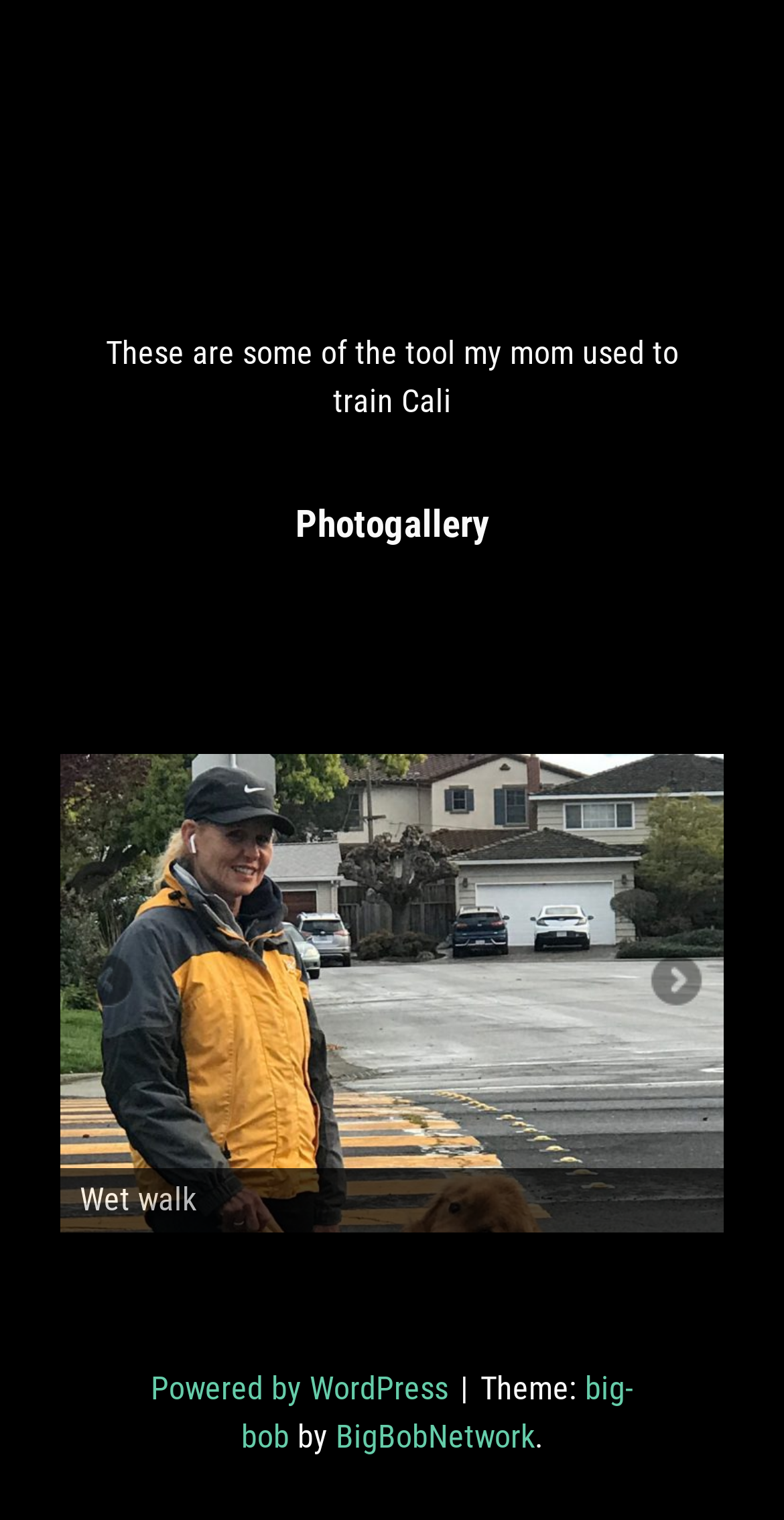Please determine the bounding box coordinates of the element's region to click in order to carry out the following instruction: "View slide 12 of 12". The coordinates should be four float numbers between 0 and 1, i.e., [left, top, right, bottom].

[0.795, 0.832, 0.854, 0.847]